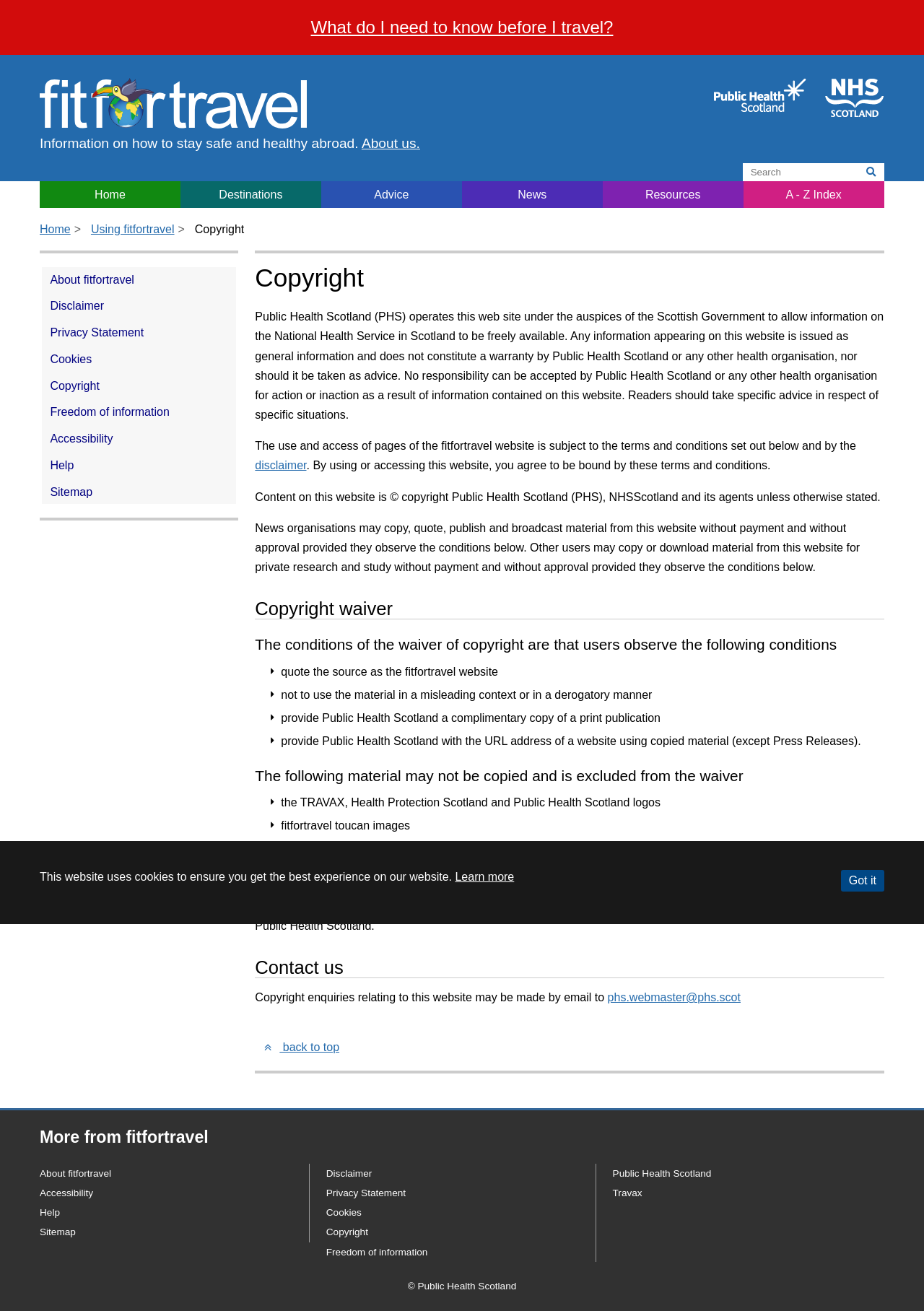Locate the bounding box coordinates of the clickable region necessary to complete the following instruction: "Learn more about cookies". Provide the coordinates in the format of four float numbers between 0 and 1, i.e., [left, top, right, bottom].

[0.493, 0.664, 0.556, 0.673]